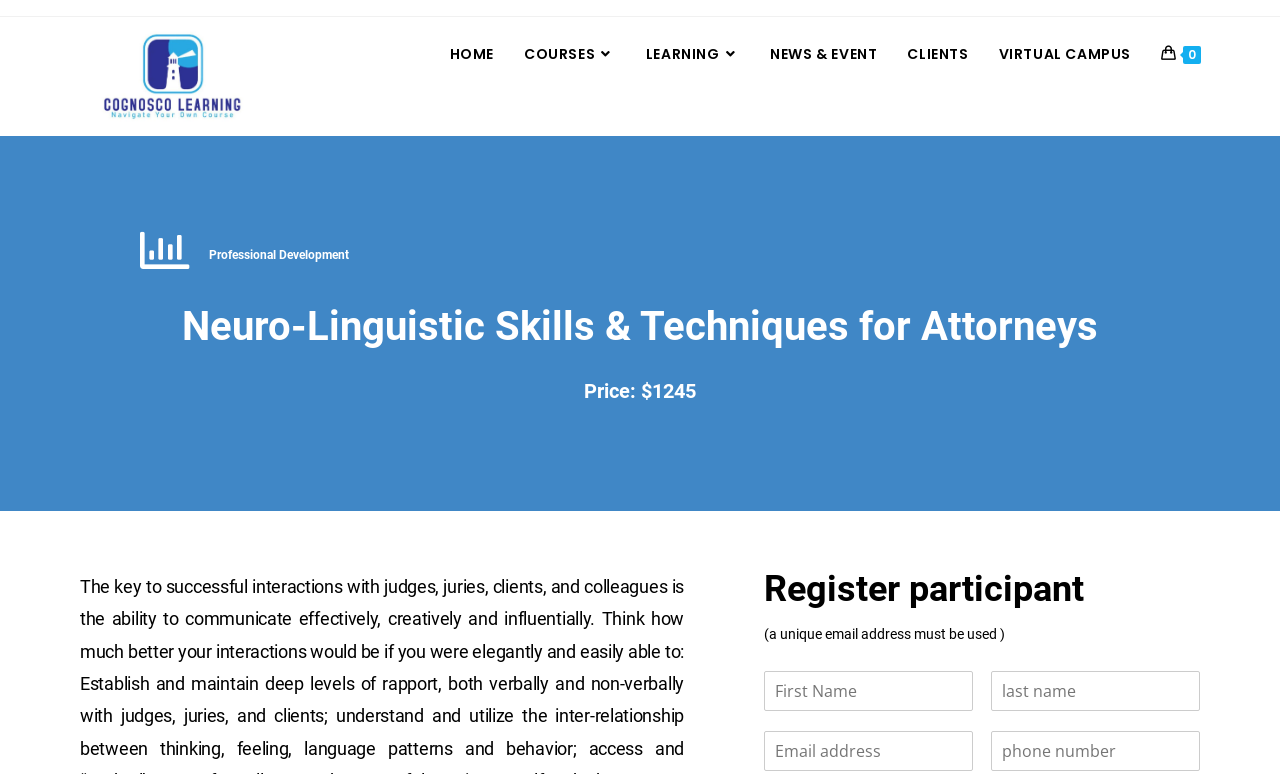From the element description: "NEWS & EVENT", extract the bounding box coordinates of the UI element. The coordinates should be expressed as four float numbers between 0 and 1, in the order [left, top, right, bottom].

[0.59, 0.022, 0.697, 0.118]